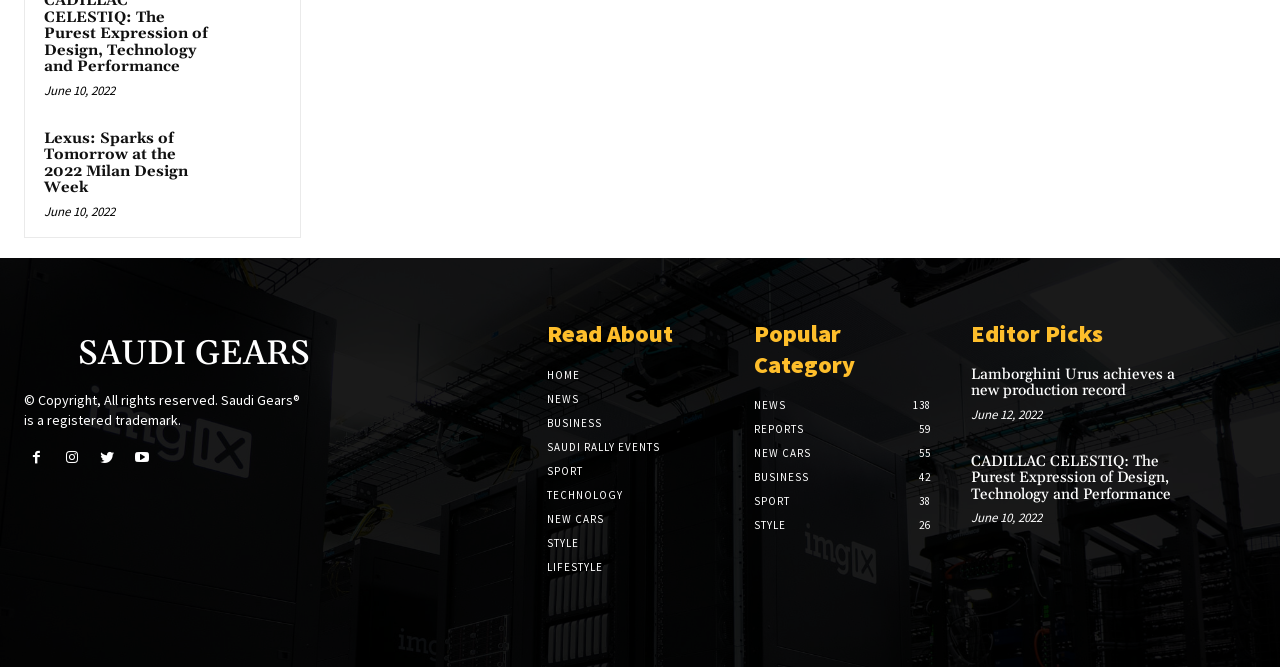Provide your answer in a single word or phrase: 
What is the category with the most news articles?

NEWS